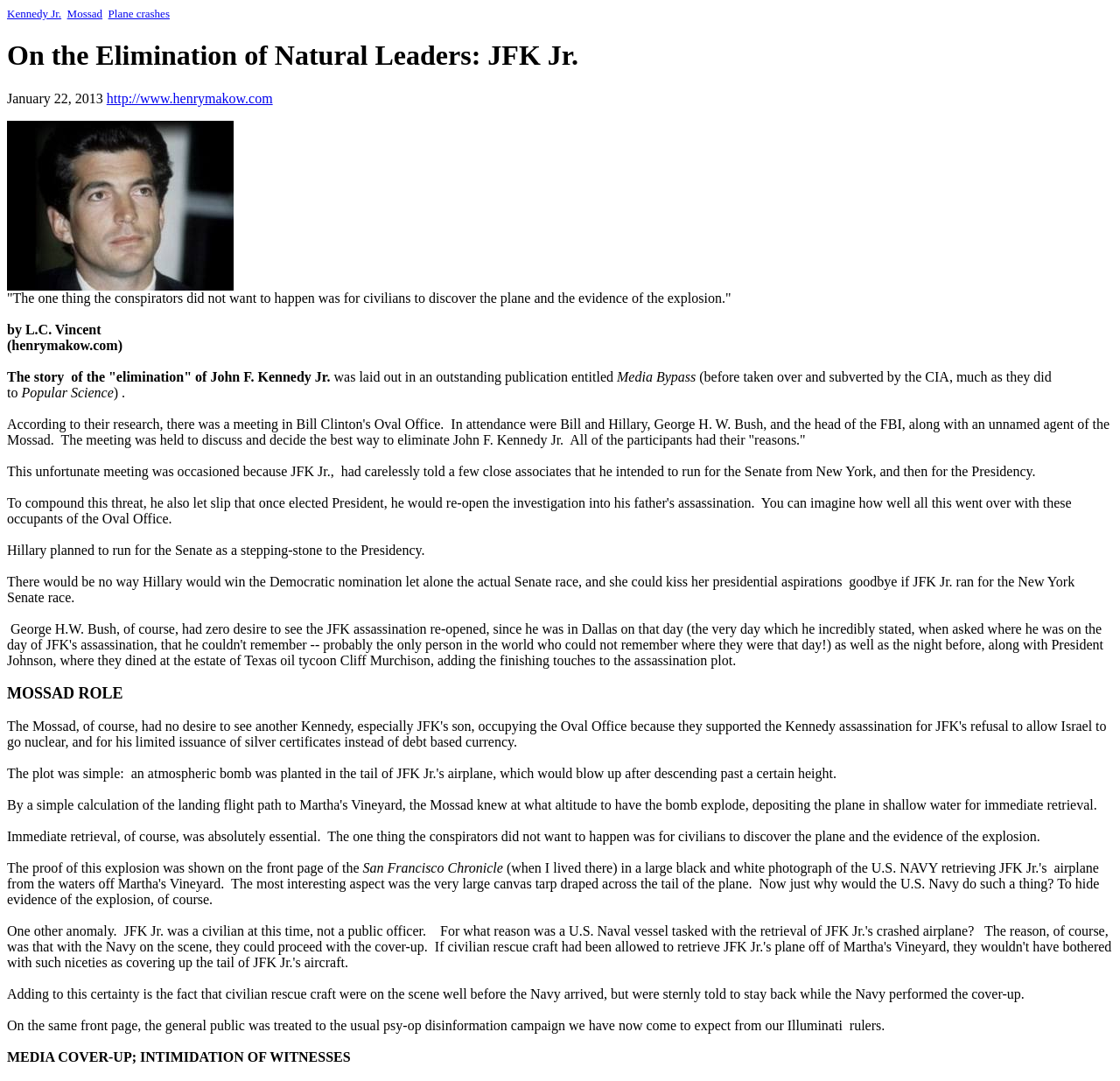What is the name of the agency mentioned in the meeting?
Examine the screenshot and reply with a single word or phrase.

Mossad